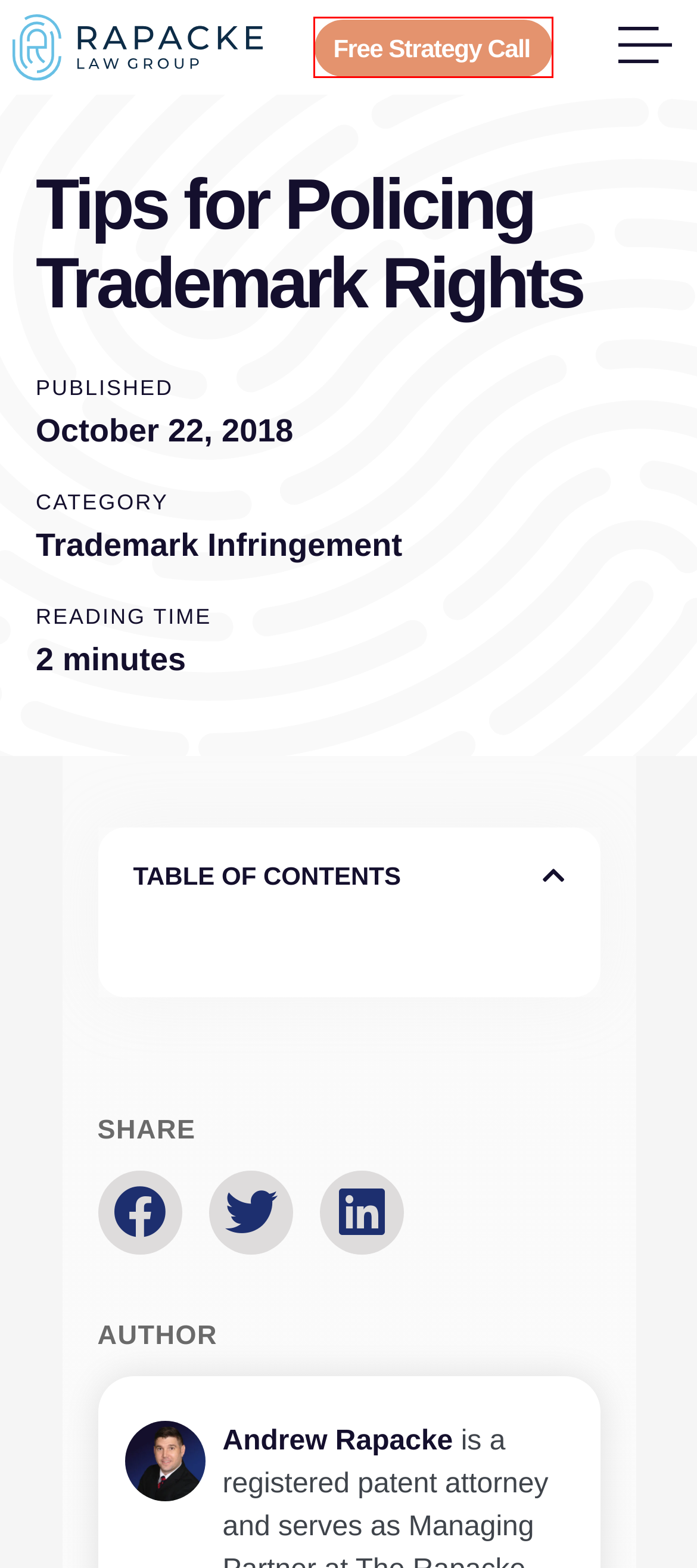A screenshot of a webpage is given, featuring a red bounding box around a UI element. Please choose the webpage description that best aligns with the new webpage after clicking the element in the bounding box. These are the descriptions:
A. The Intelligent IP Quiz | See What IP Protection You Need
B. Award-Winning Patent Attorney | The Rapacke Law Group, P.A.
C. Trade Secrets - The Rapacke Law Group | Intellectual Property Law Firm
D. Trademark Infringement Archives - The Rapacke Law Group
E. Andrew Rapacke | Intellectual Property Attorney - The Rapacke Law Group
F. Contact Us - The Rapacke Law Group | Intellectual Property Law Firm
G. Intellectual Property Attorneys - The Rapacke Law Group | IP Law Firm
H. Copyright Registration - The Rapacke Law Group | IP Law Firm

F